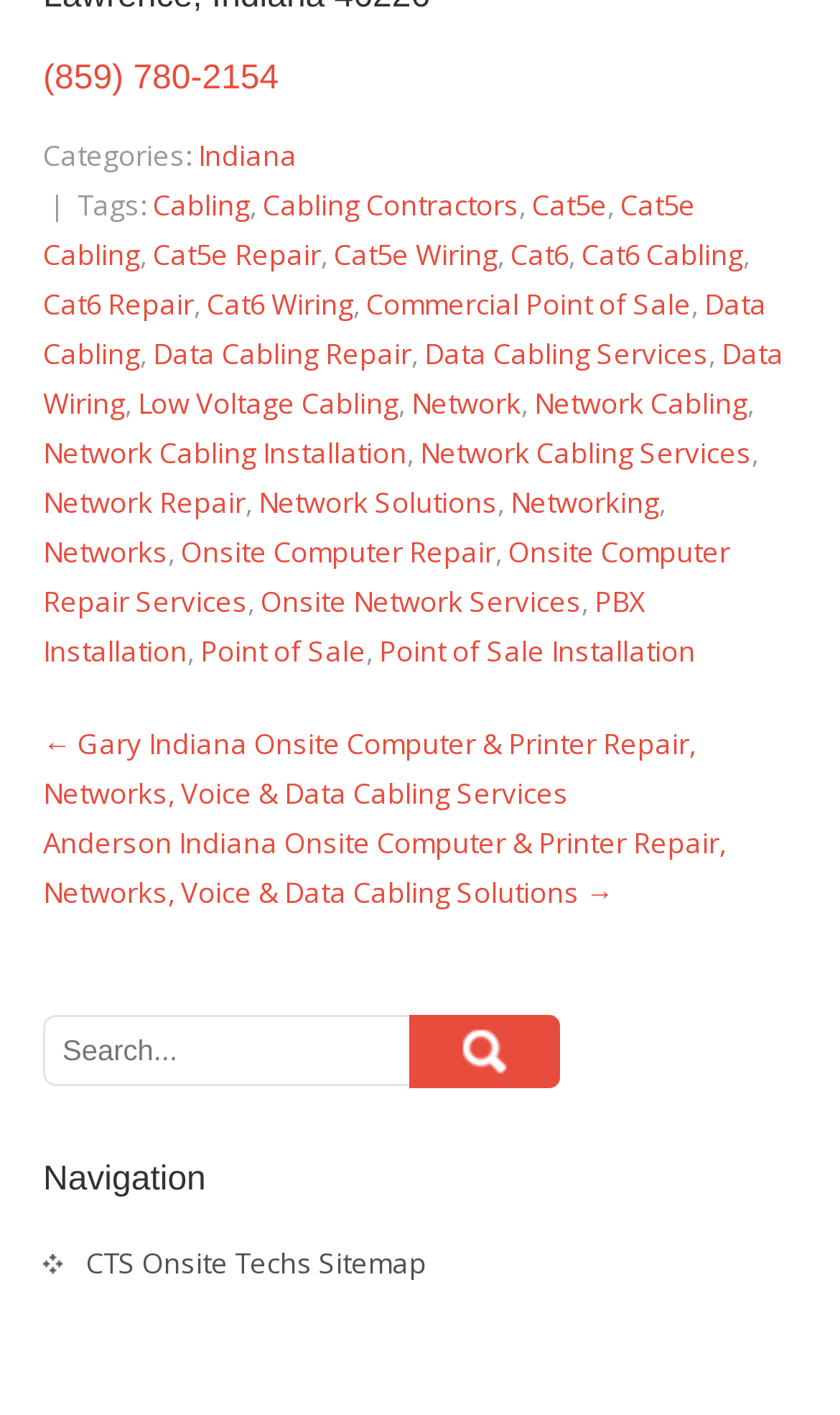Determine the bounding box coordinates of the section I need to click to execute the following instruction: "Go to the 'CTS Onsite Techs Sitemap'". Provide the coordinates as four float numbers between 0 and 1, i.e., [left, top, right, bottom].

[0.051, 0.878, 0.508, 0.905]